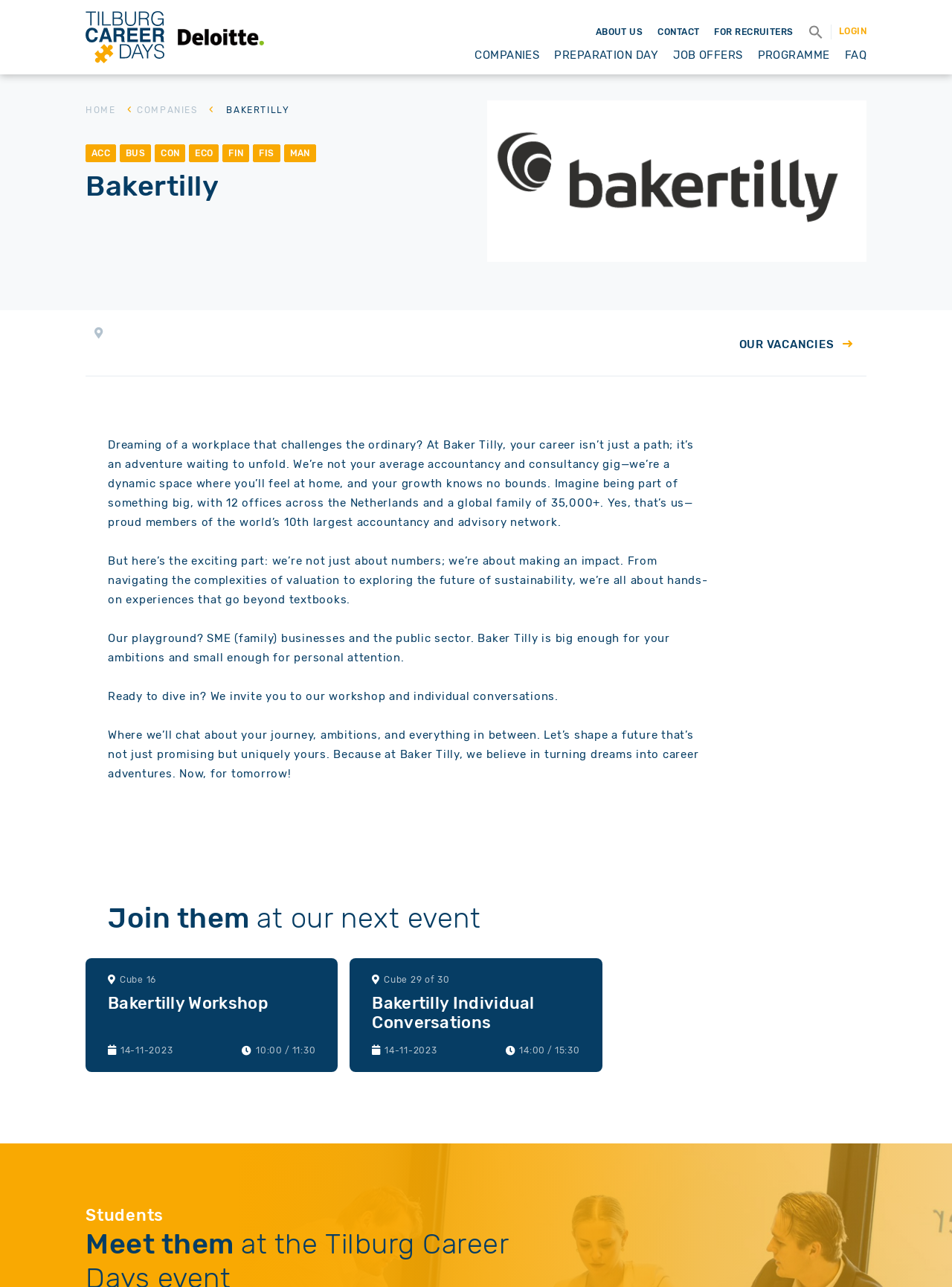Determine the bounding box coordinates of the clickable region to follow the instruction: "Register for the workshop".

[0.09, 0.744, 0.355, 0.833]